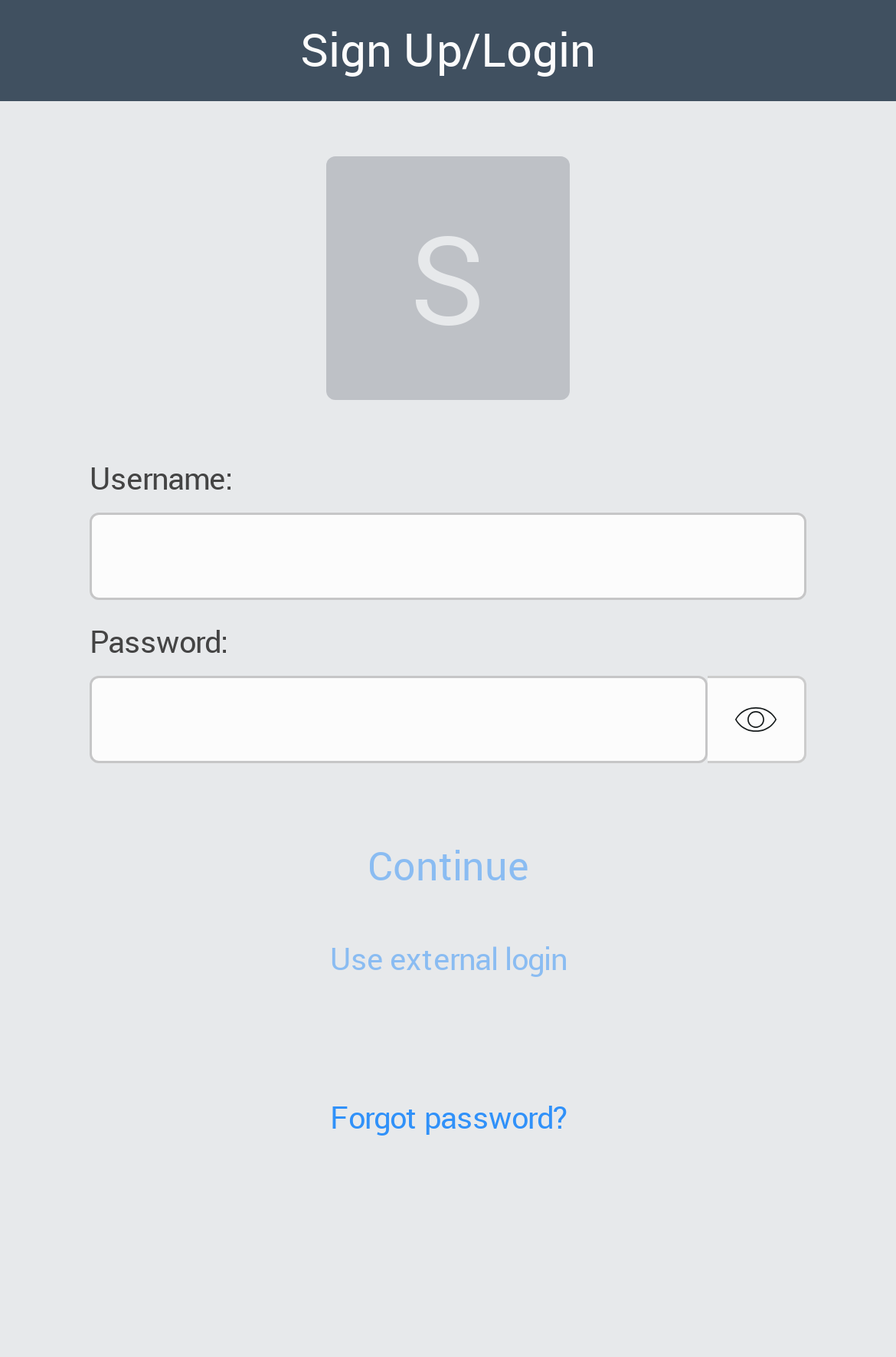What is the first input field for?
Please elaborate on the answer to the question with detailed information.

The first input field is labeled as 'Username:' and is a required field for the user to enter their username to sign up or log in to the ServiceNow platform.